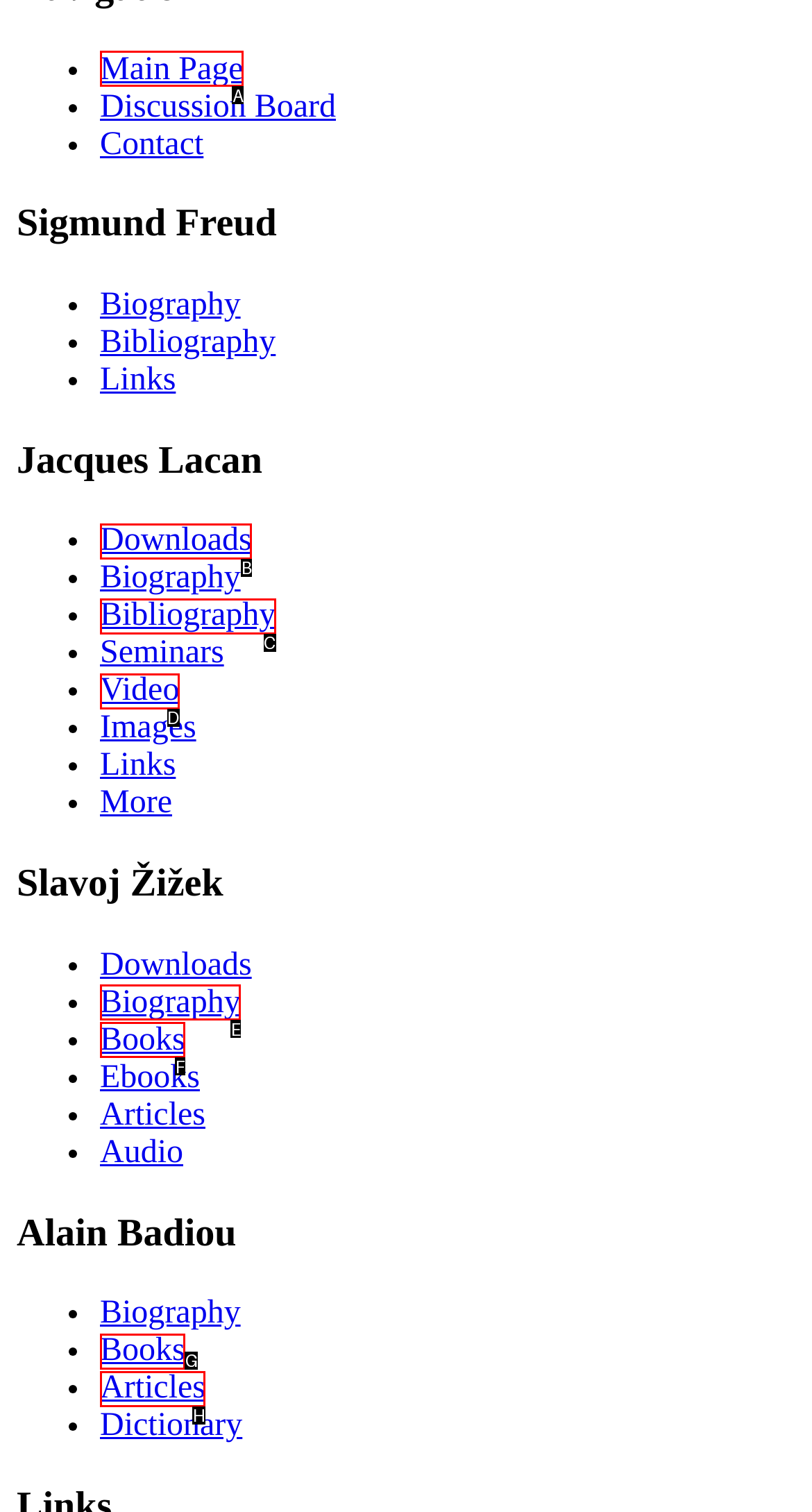Find the option that matches this description: Main Page
Provide the corresponding letter directly.

A